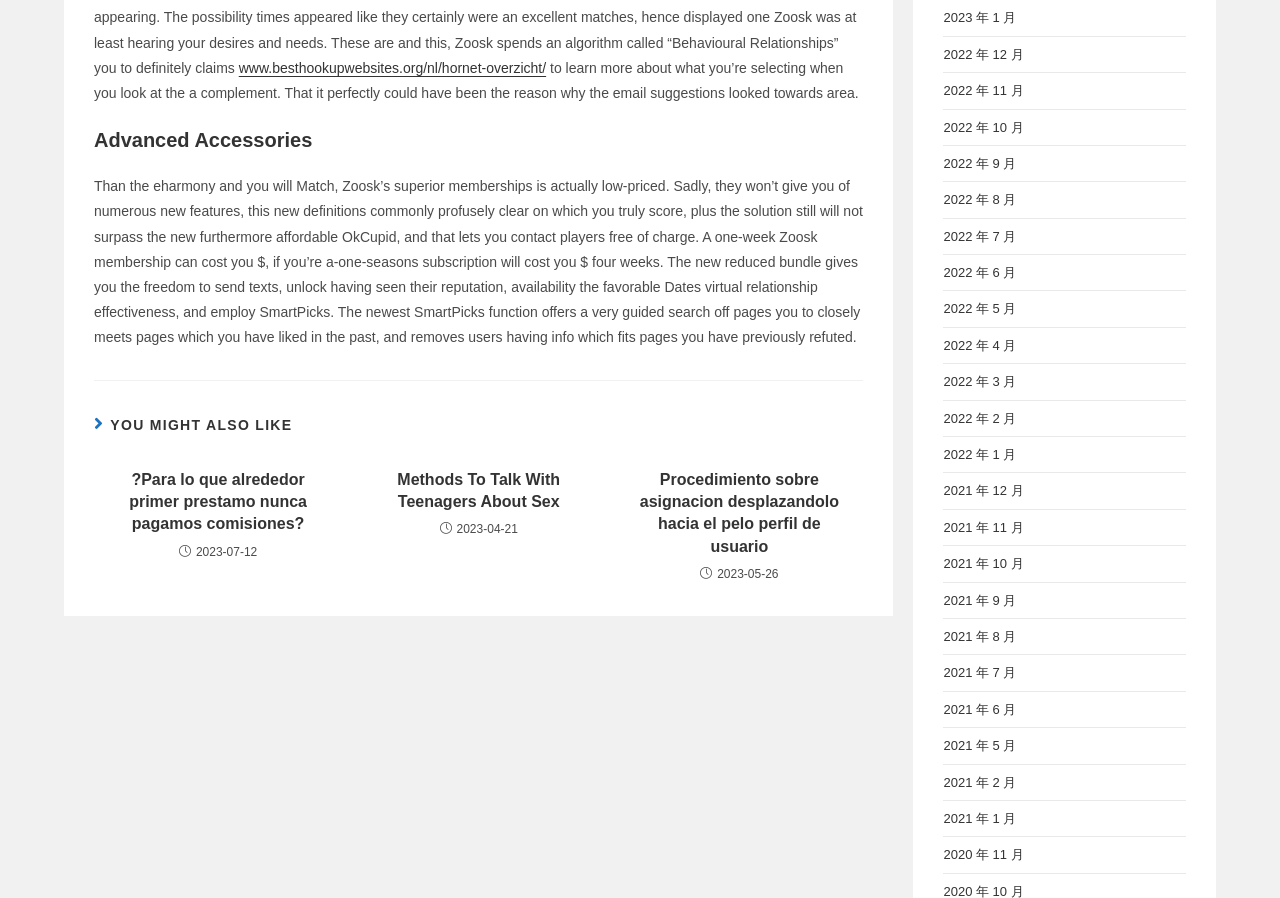Identify the bounding box coordinates of the part that should be clicked to carry out this instruction: "click the link to learn more about Hornet".

[0.187, 0.067, 0.427, 0.084]